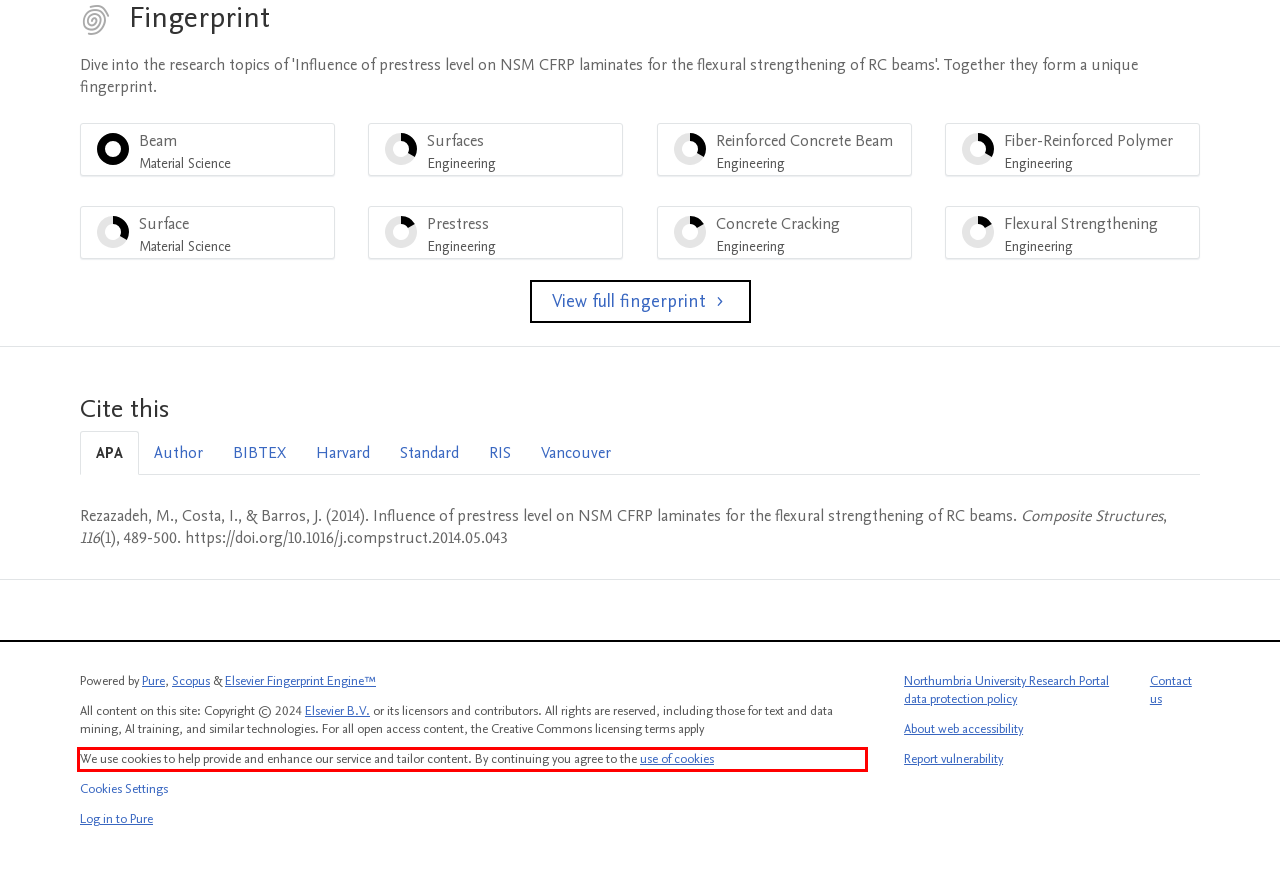Using the webpage screenshot, recognize and capture the text within the red bounding box.

We use cookies to help provide and enhance our service and tailor content. By continuing you agree to the use of cookies